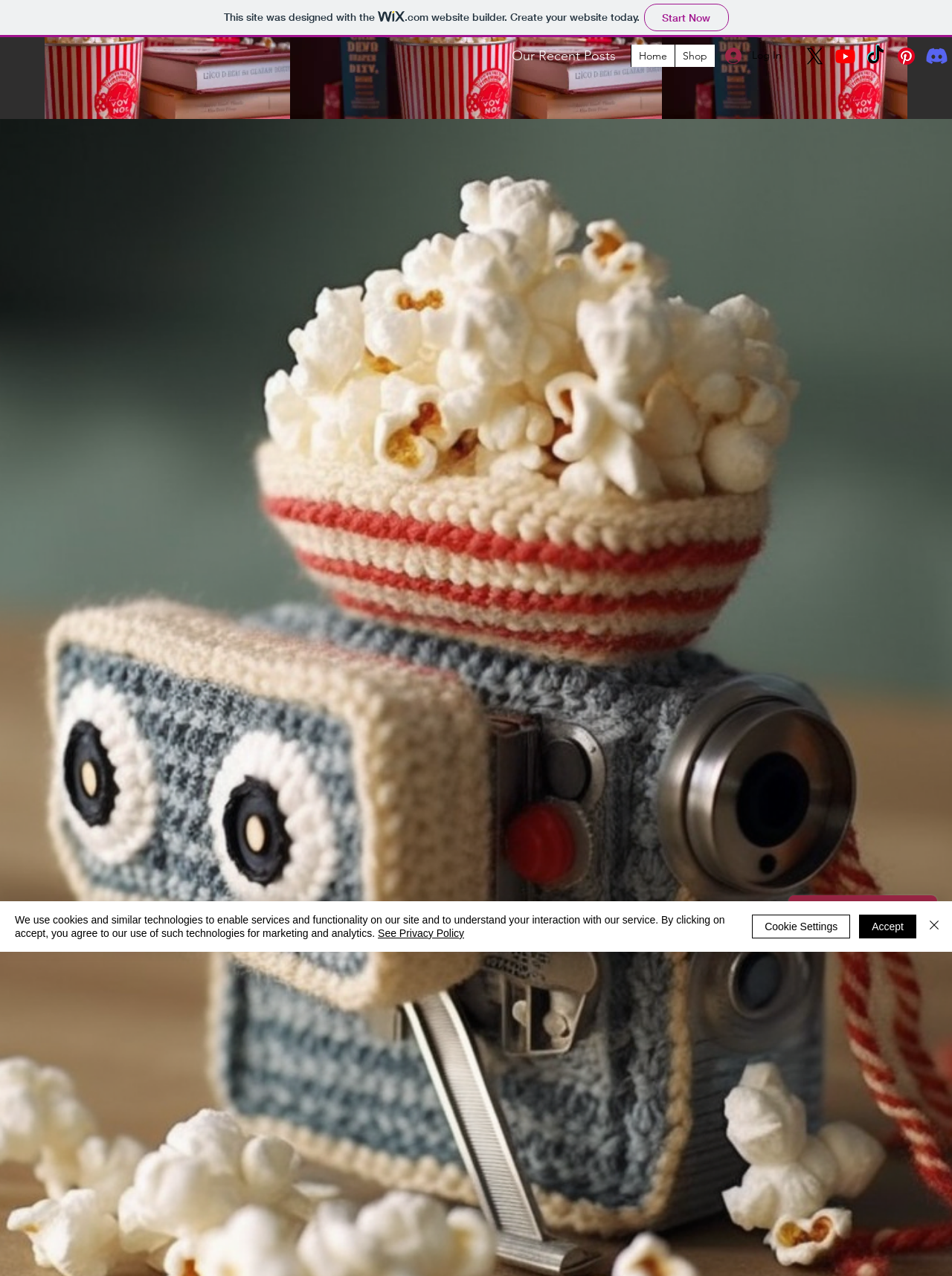How many social media links are available on the page?
Answer the question in a detailed and comprehensive manner.

The answer can be found by counting the number of social media links on the page, which are Youtube, TikTok, Pinterest, Discord, and X.